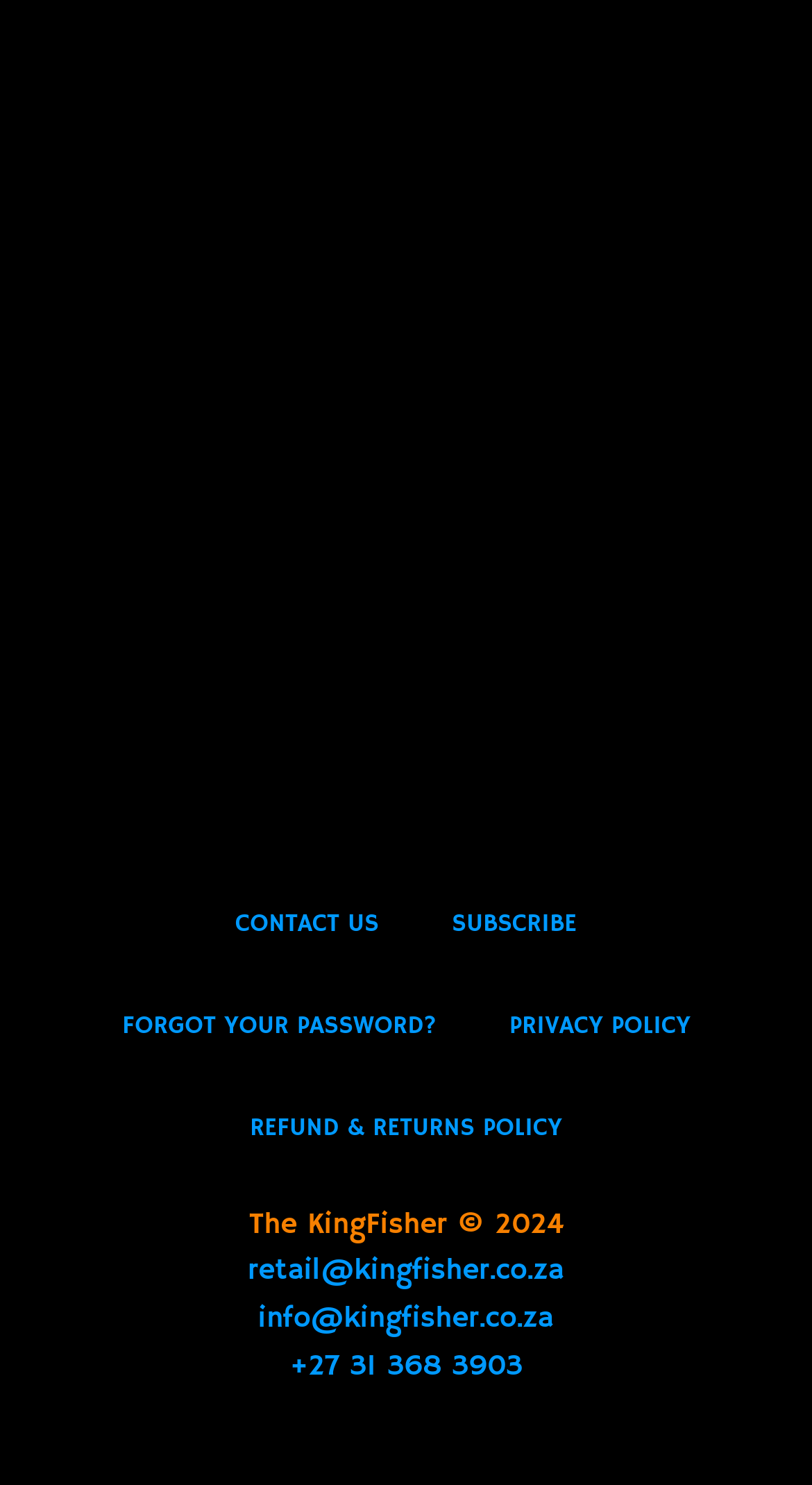Please find the bounding box coordinates (top-left x, top-left y, bottom-right x, bottom-right y) in the screenshot for the UI element described as follows: John M. Mutiso

None